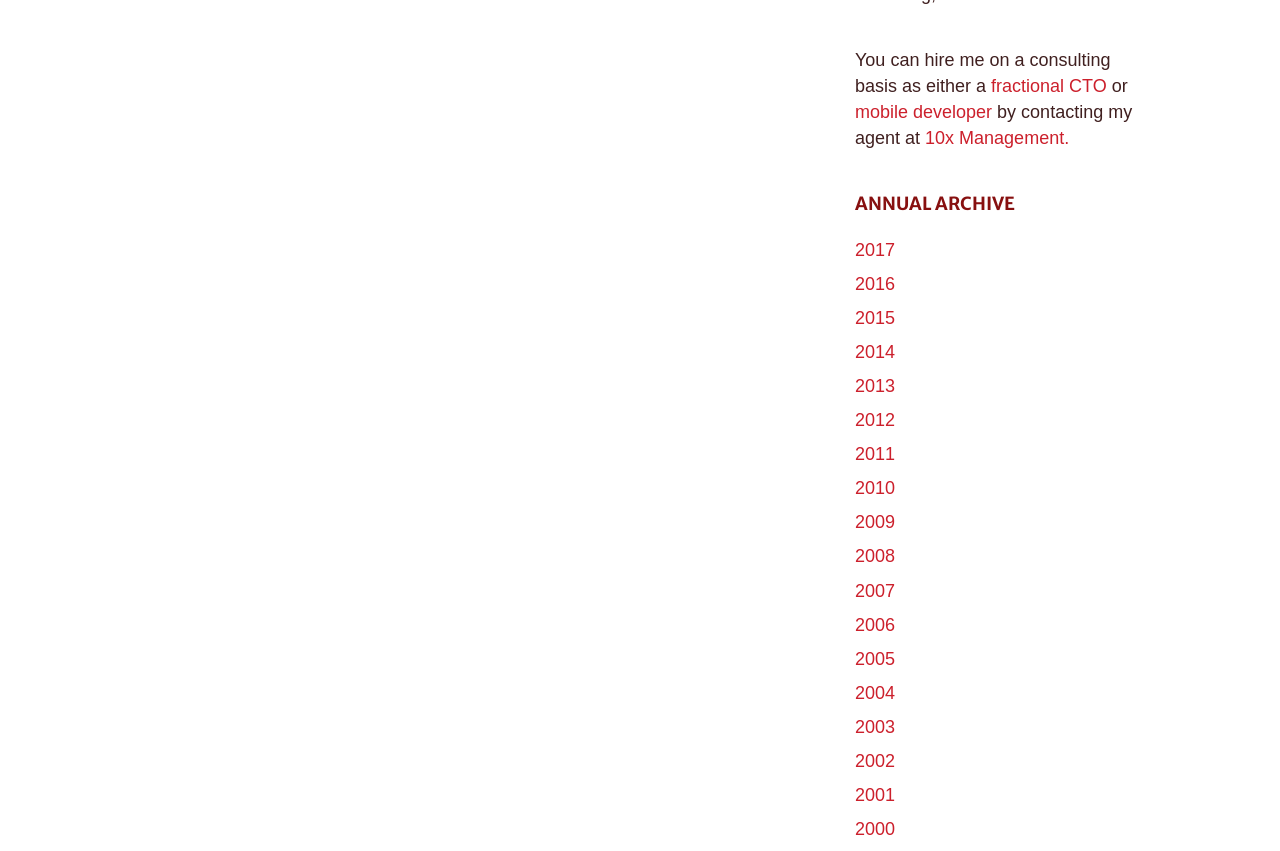Highlight the bounding box of the UI element that corresponds to this description: "2016".

[0.668, 0.322, 0.699, 0.345]